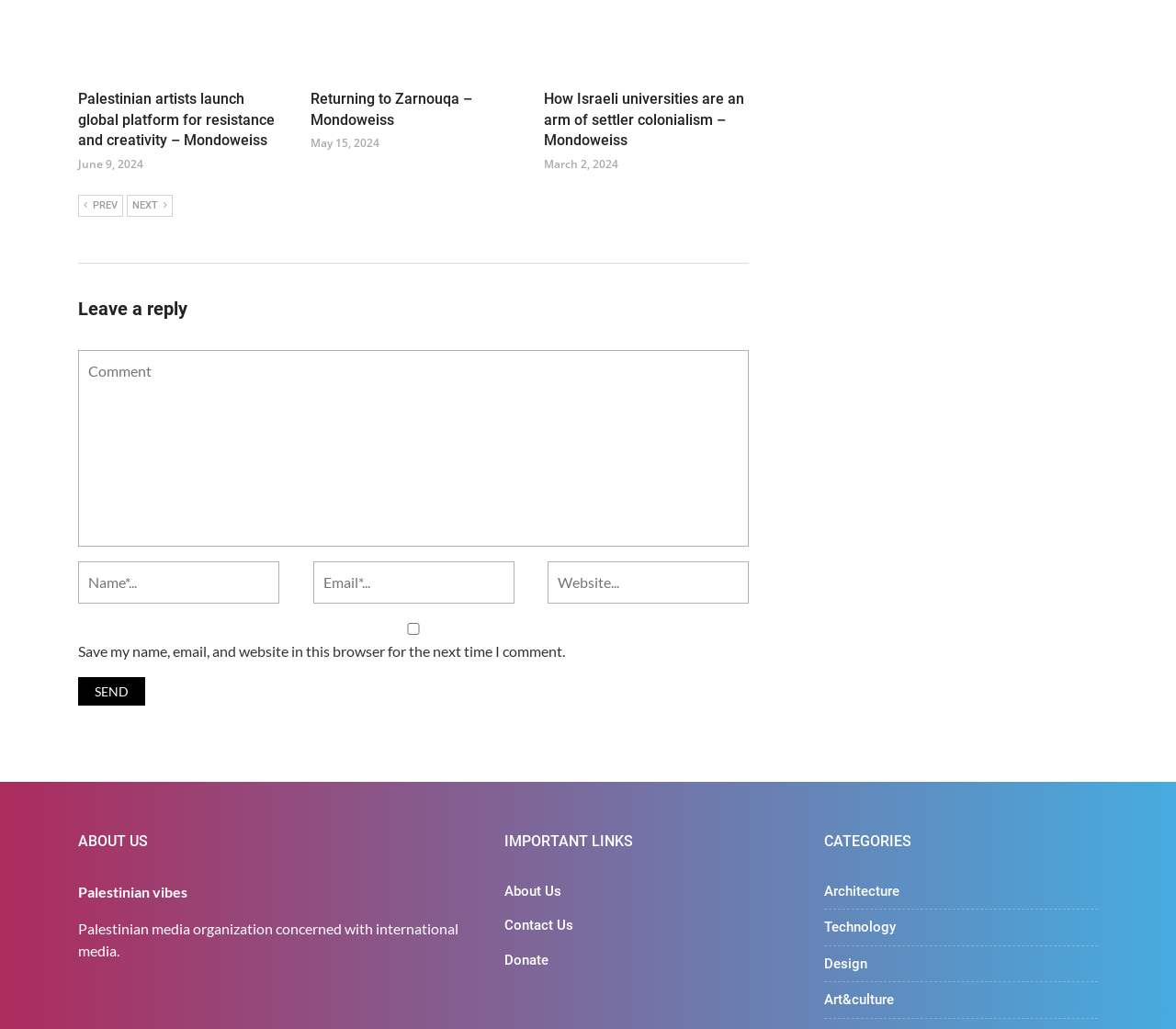What is the date of the first article?
Using the information from the image, give a concise answer in one word or a short phrase.

June 9, 2024